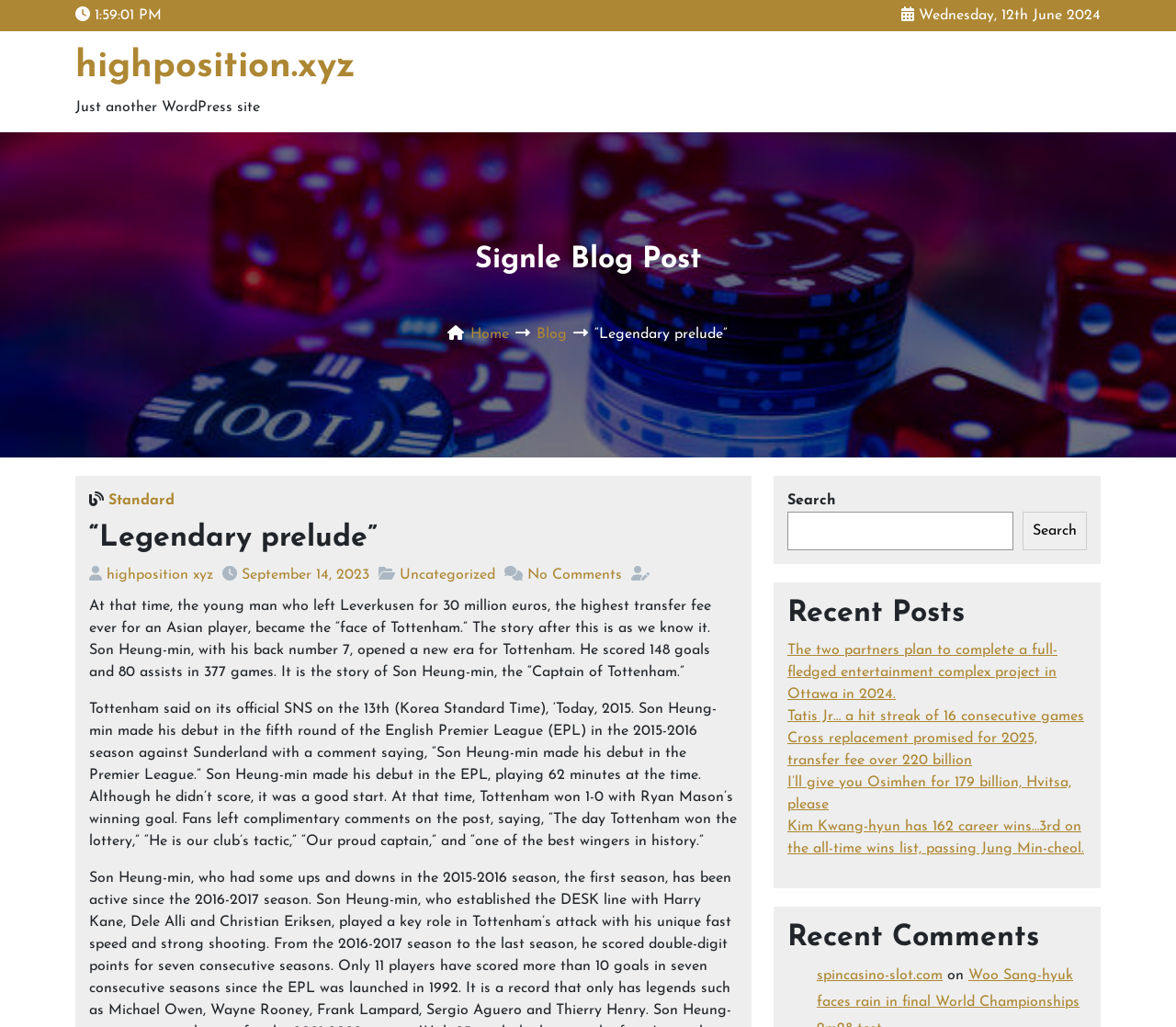Could you specify the bounding box coordinates for the clickable section to complete the following instruction: "Check recent comments"?

[0.67, 0.896, 0.924, 0.93]